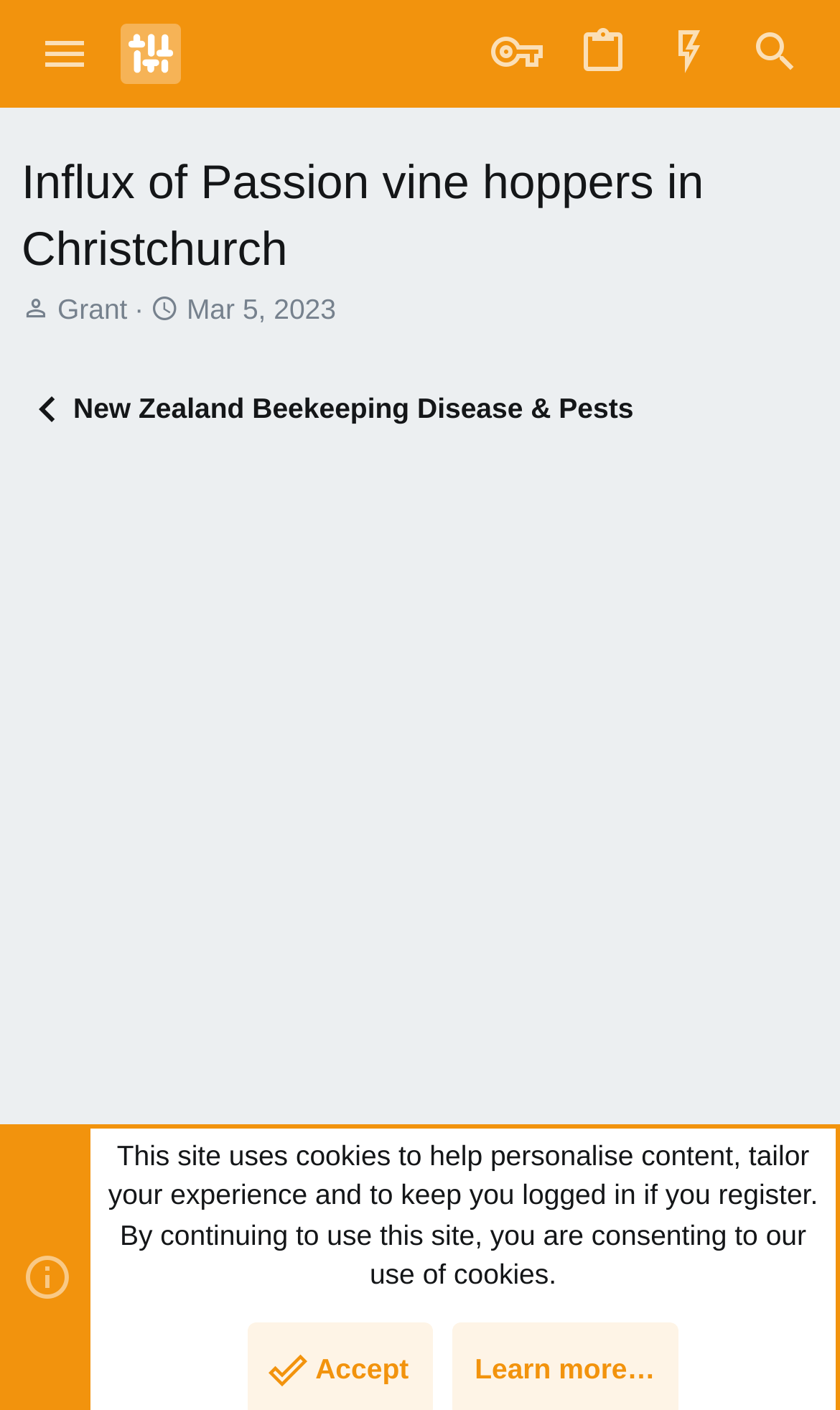Provide the bounding box coordinates for the area that should be clicked to complete the instruction: "Read about New Zealand Beekeeping Disease & Pests".

[0.026, 0.272, 0.754, 0.308]